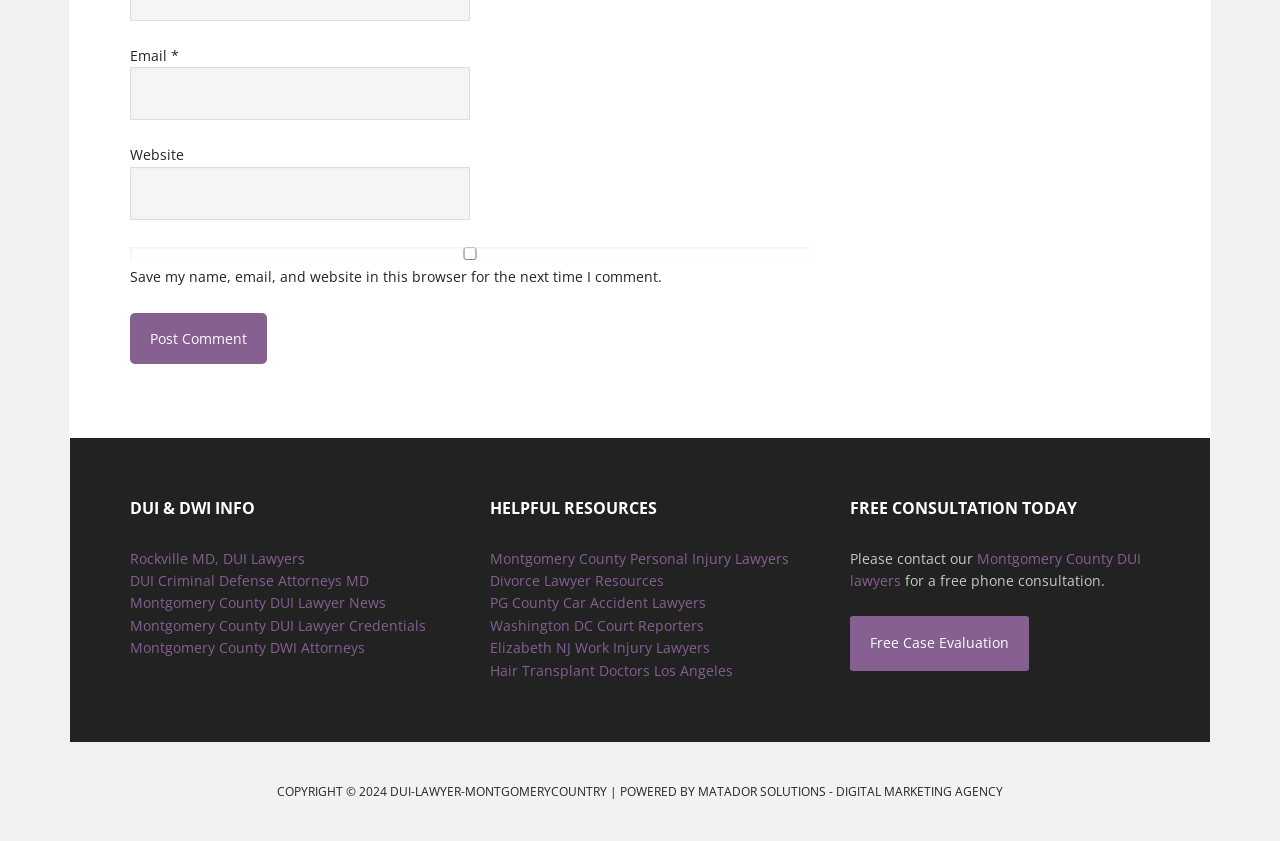Provide a one-word or short-phrase answer to the question:
What is the company powering the webpage?

Matador Solutions